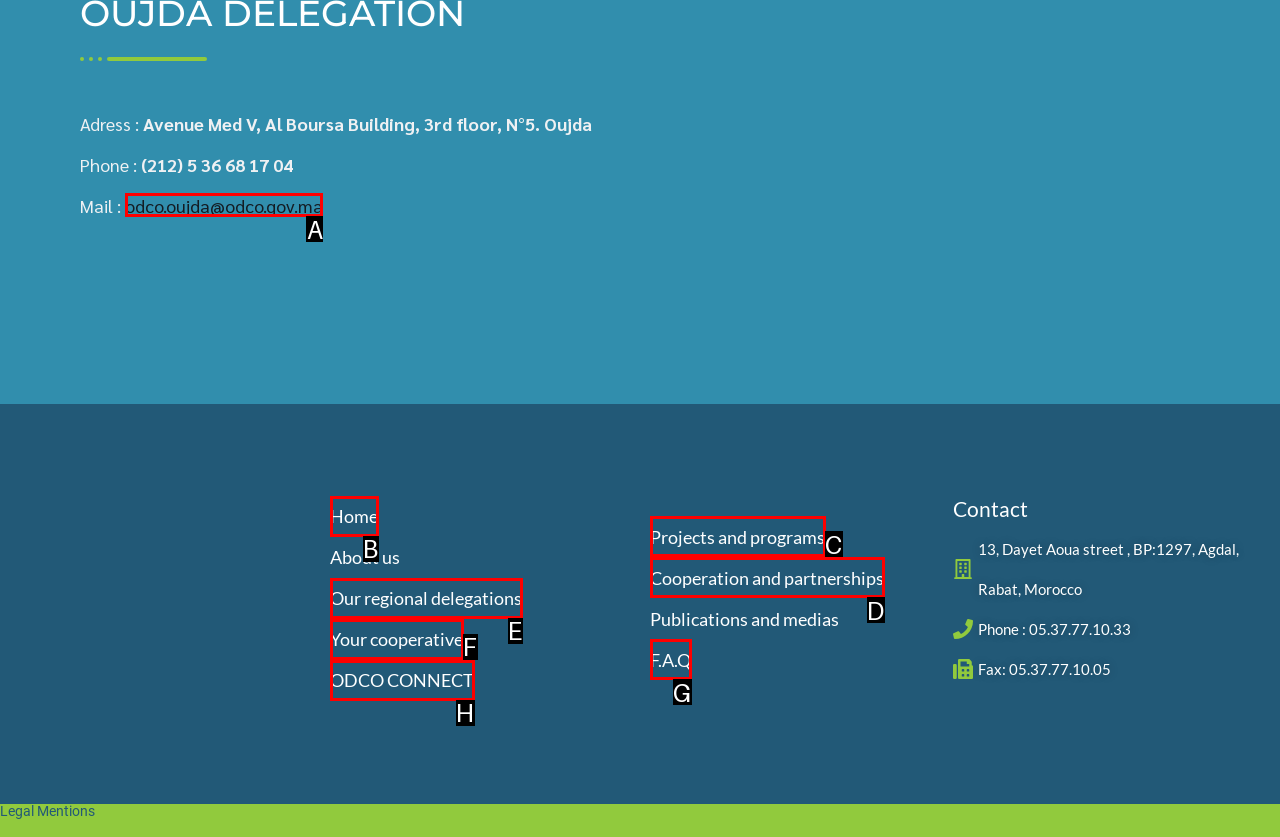Select the right option to accomplish this task: Contact via odco.oujda@odco.gov.ma. Reply with the letter corresponding to the correct UI element.

A